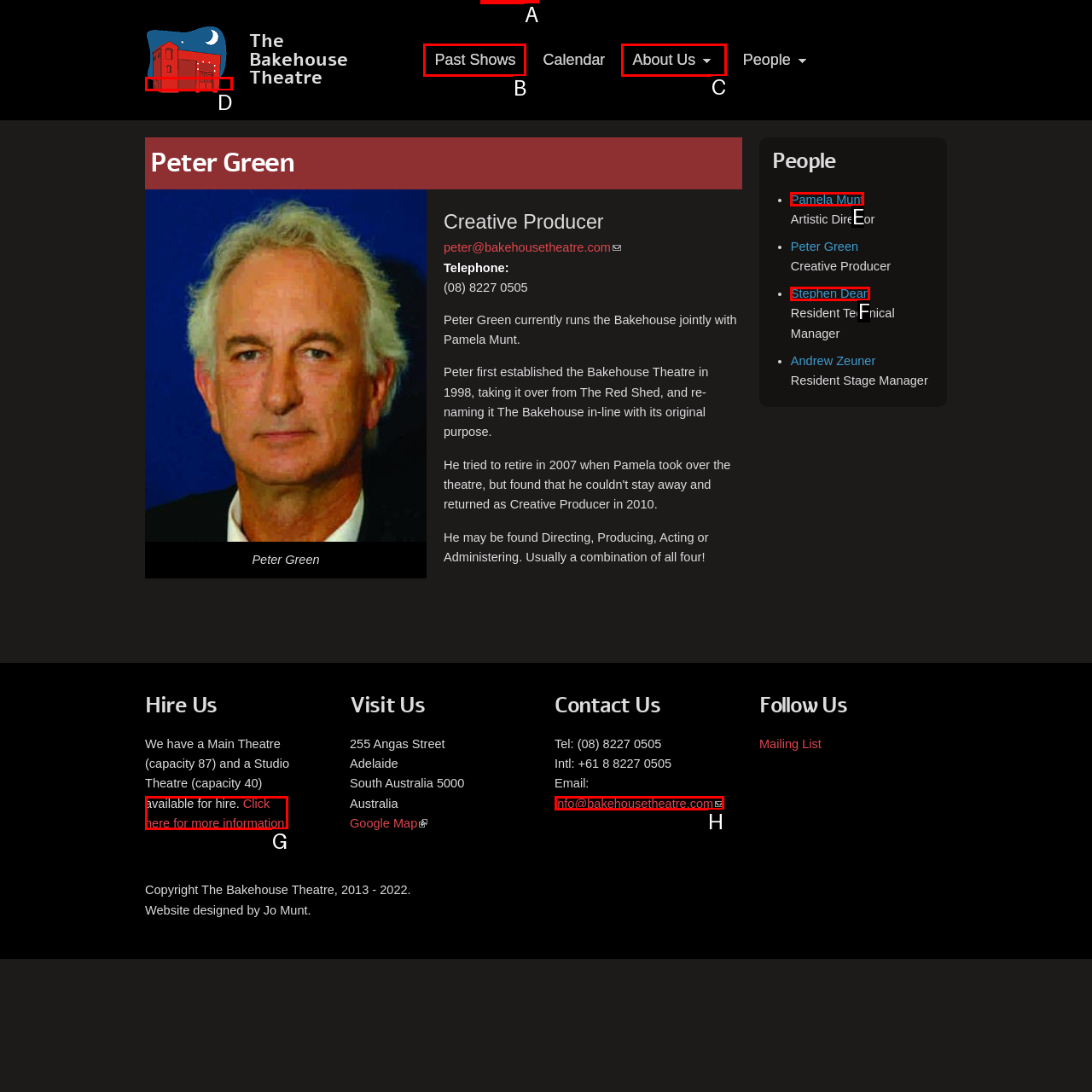Determine which option you need to click to execute the following task: Click on 'Past Shows'. Provide your answer as a single letter.

B